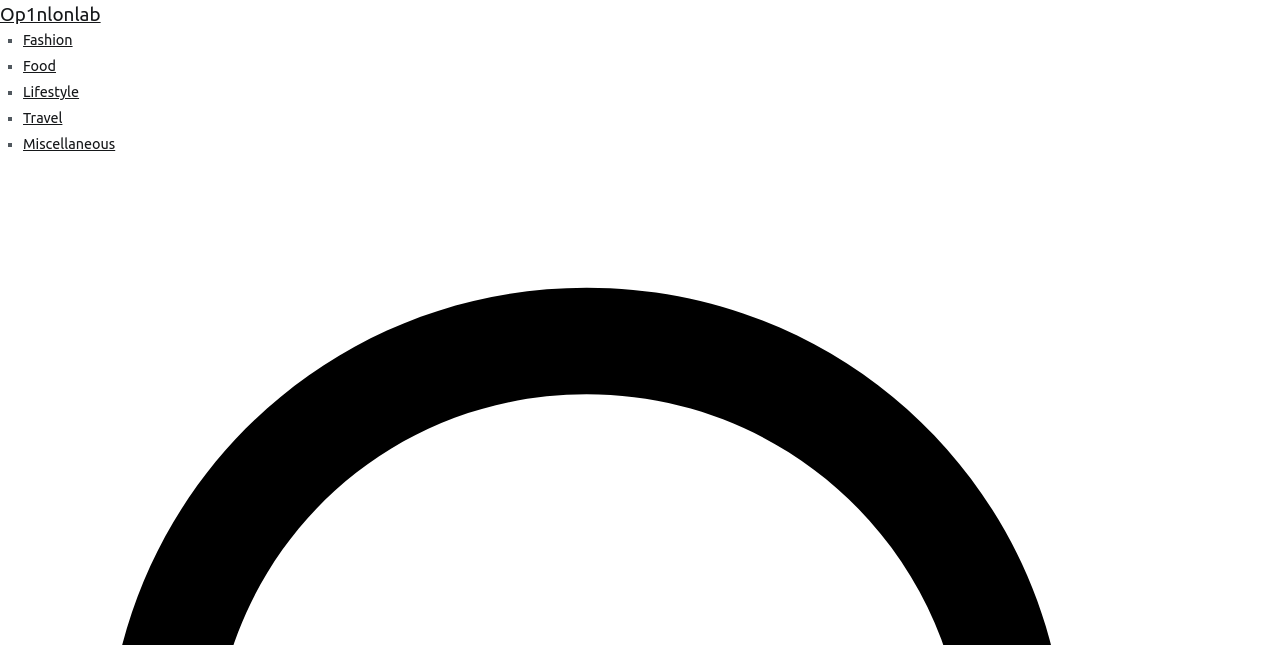Respond to the question below with a single word or phrase:
How many categories are listed?

6